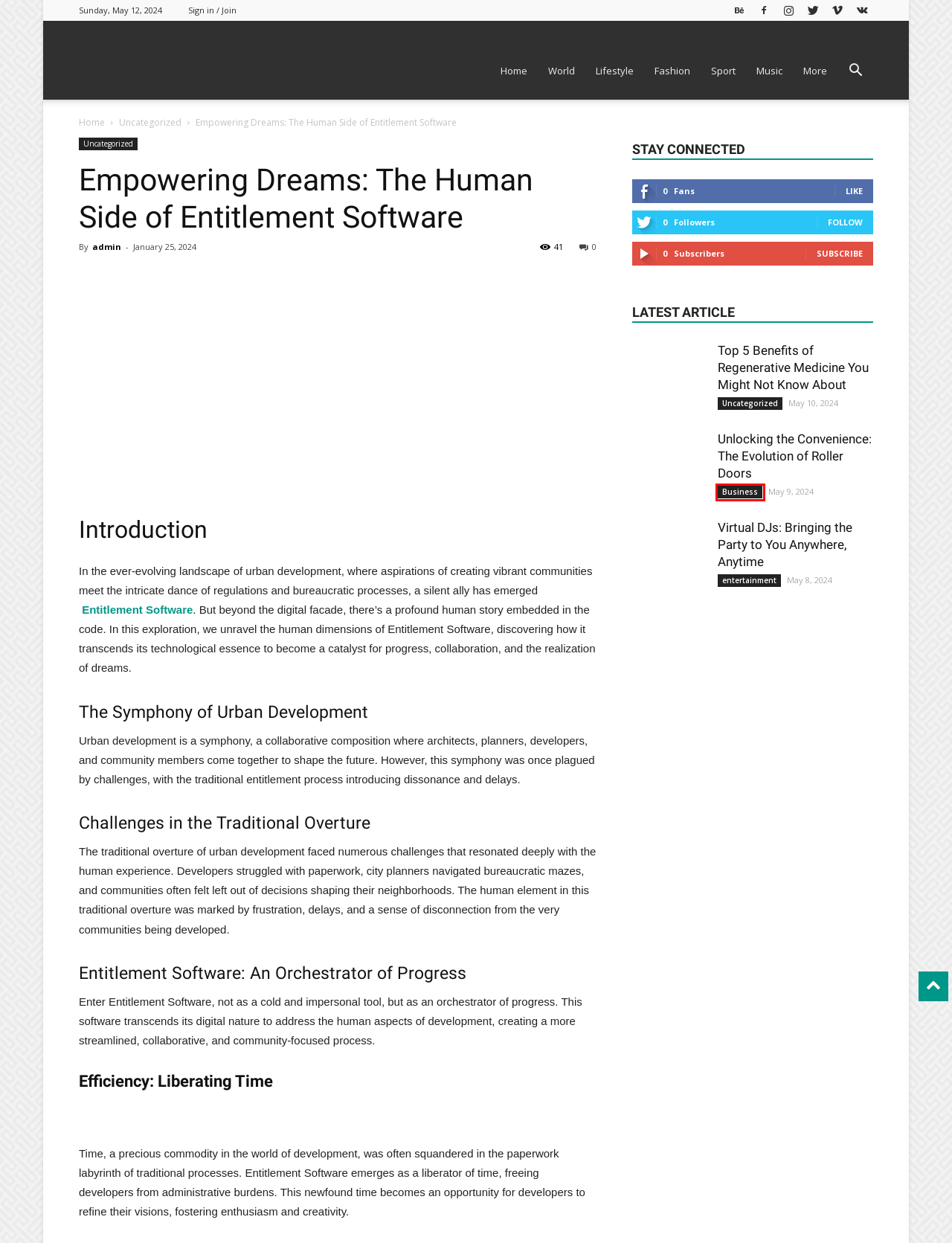Analyze the webpage screenshot with a red bounding box highlighting a UI element. Select the description that best matches the new webpage after clicking the highlighted element. Here are the options:
A. admin | Anlamlisoz
B. Anlamlisoz
C. Unlocking the Convenience: The Evolution of Roller Doors | Anlamlisoz
D. Business | Anlamlisoz
E. Virtual DJs: Bringing the Party to You Anywhere, Anytime | Anlamlisoz
F. Uncategorized | Anlamlisoz
G. entertainment | Anlamlisoz
H. Top 5 Benefits of Regenerative Medicine You Might Not Know About | Anlamlisoz

D